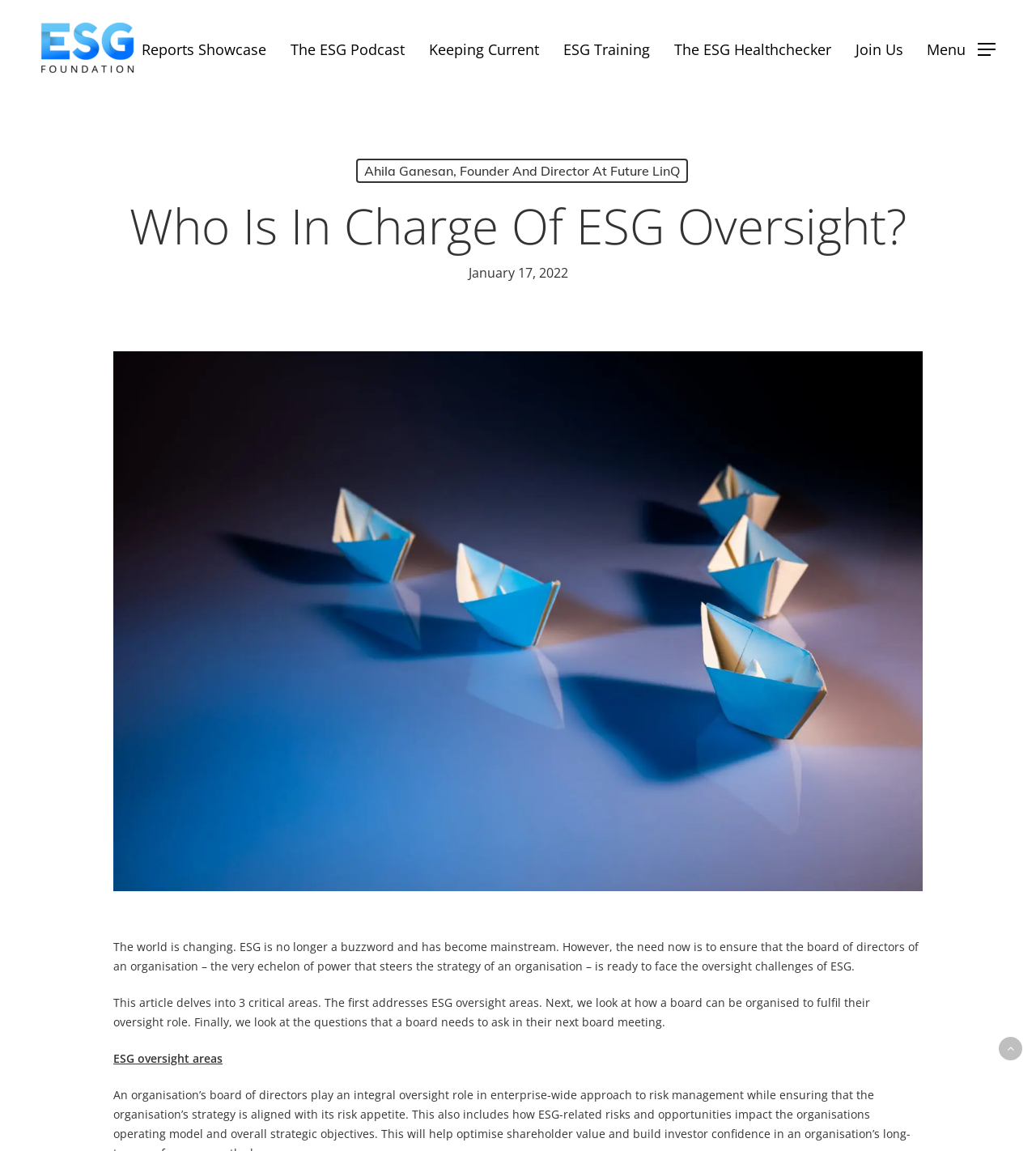Identify the bounding box coordinates of the clickable section necessary to follow the following instruction: "Click on PicsArt Mod APK". The coordinates should be presented as four float numbers from 0 to 1, i.e., [left, top, right, bottom].

None